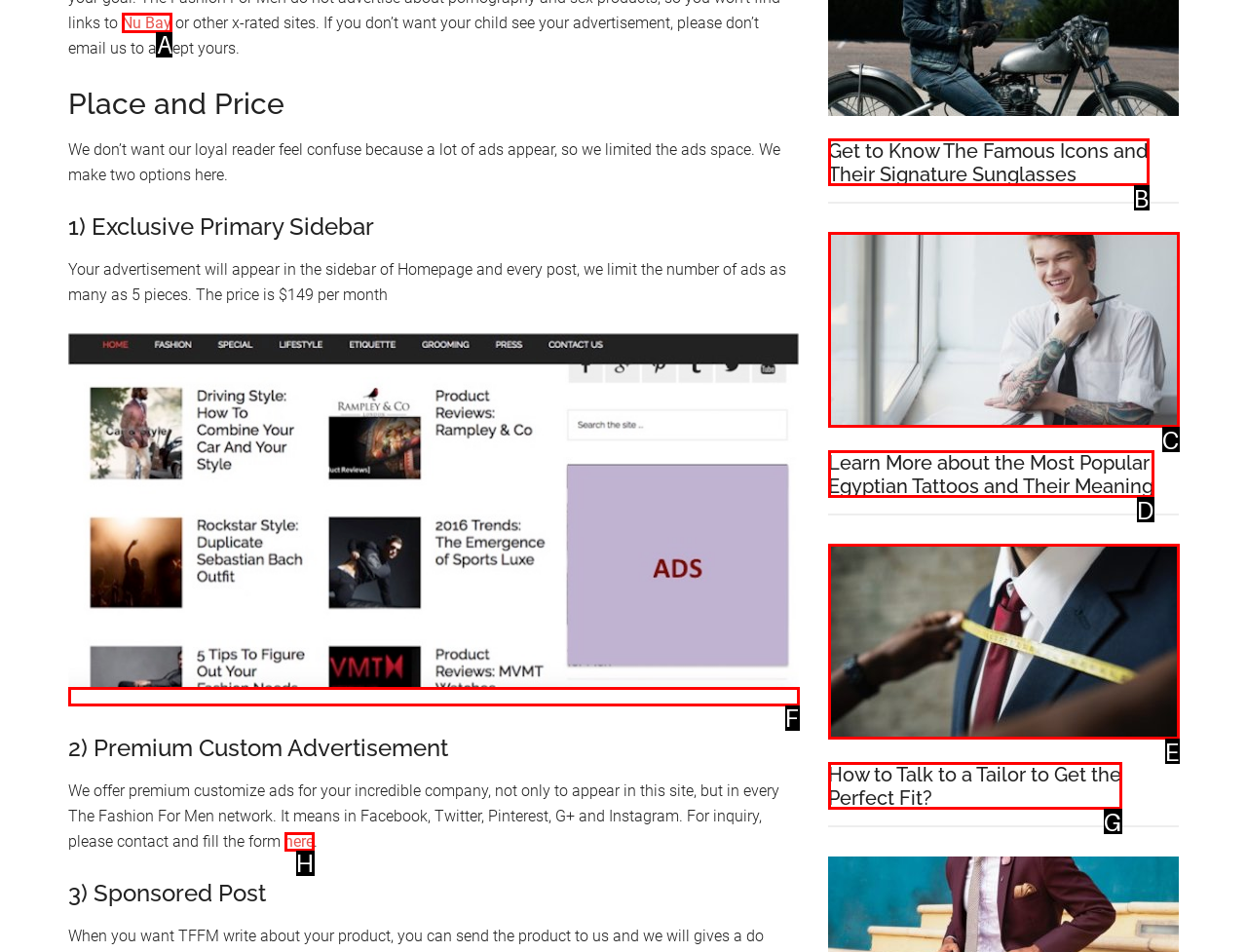For the task "Click on 'Nu Bay'", which option's letter should you click? Answer with the letter only.

A